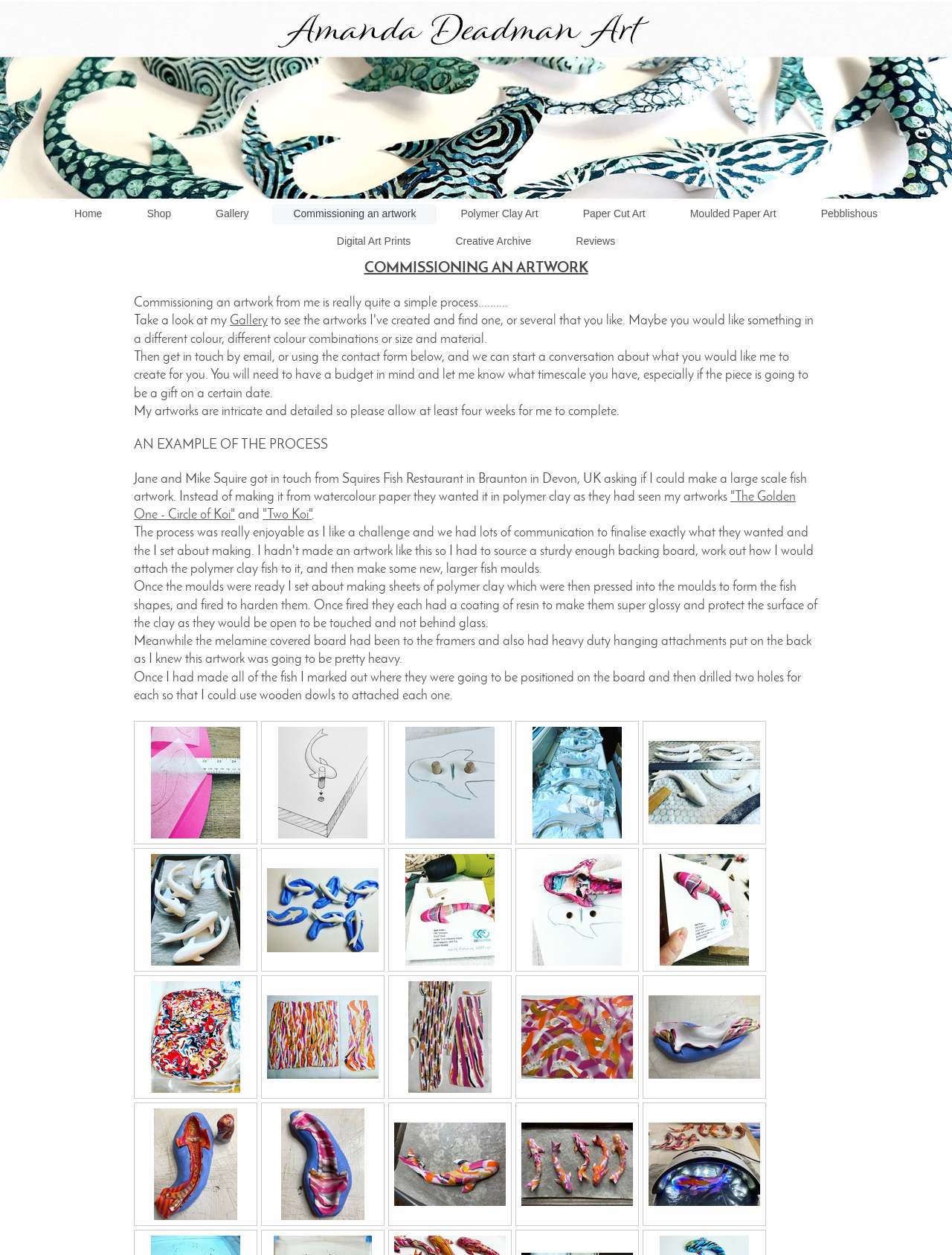Please identify the bounding box coordinates of the area I need to click to accomplish the following instruction: "View the 'Gallery'".

[0.205, 0.163, 0.283, 0.178]